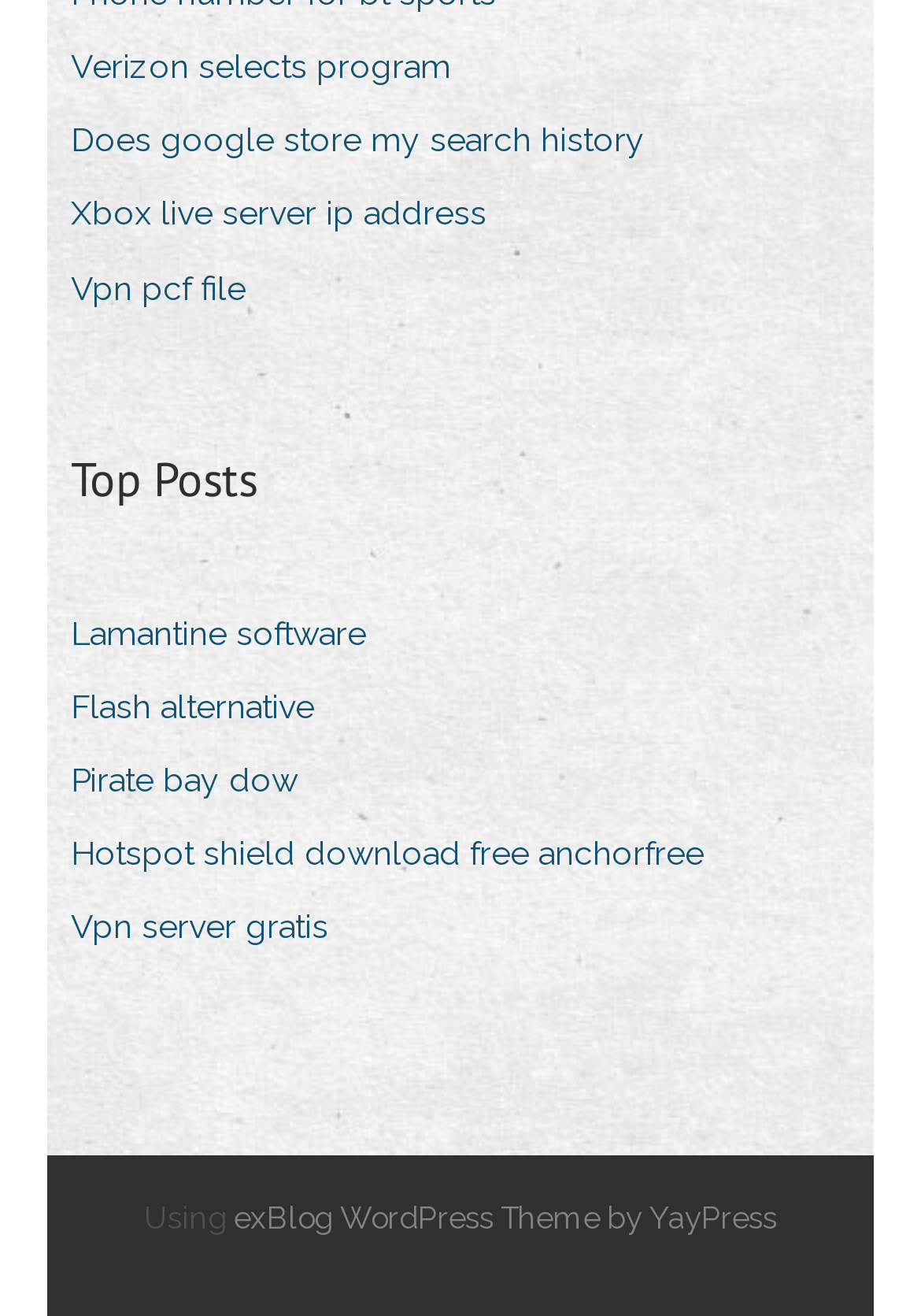Locate the bounding box coordinates of the element you need to click to accomplish the task described by this instruction: "Contact us".

None